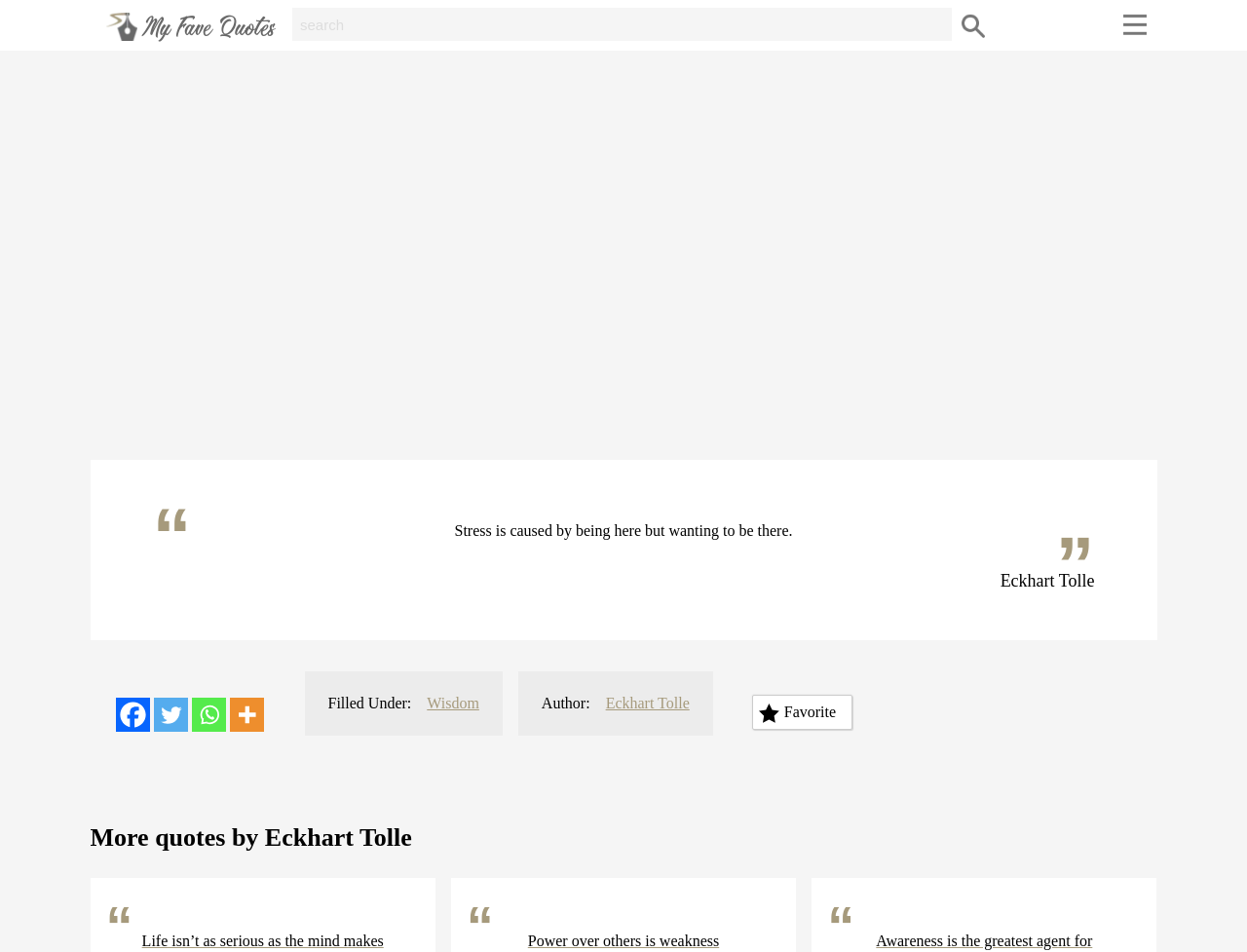Find the bounding box coordinates of the element to click in order to complete this instruction: "visit My Fave Quotes". The bounding box coordinates must be four float numbers between 0 and 1, denoted as [left, top, right, bottom].

[0.085, 0.035, 0.221, 0.052]